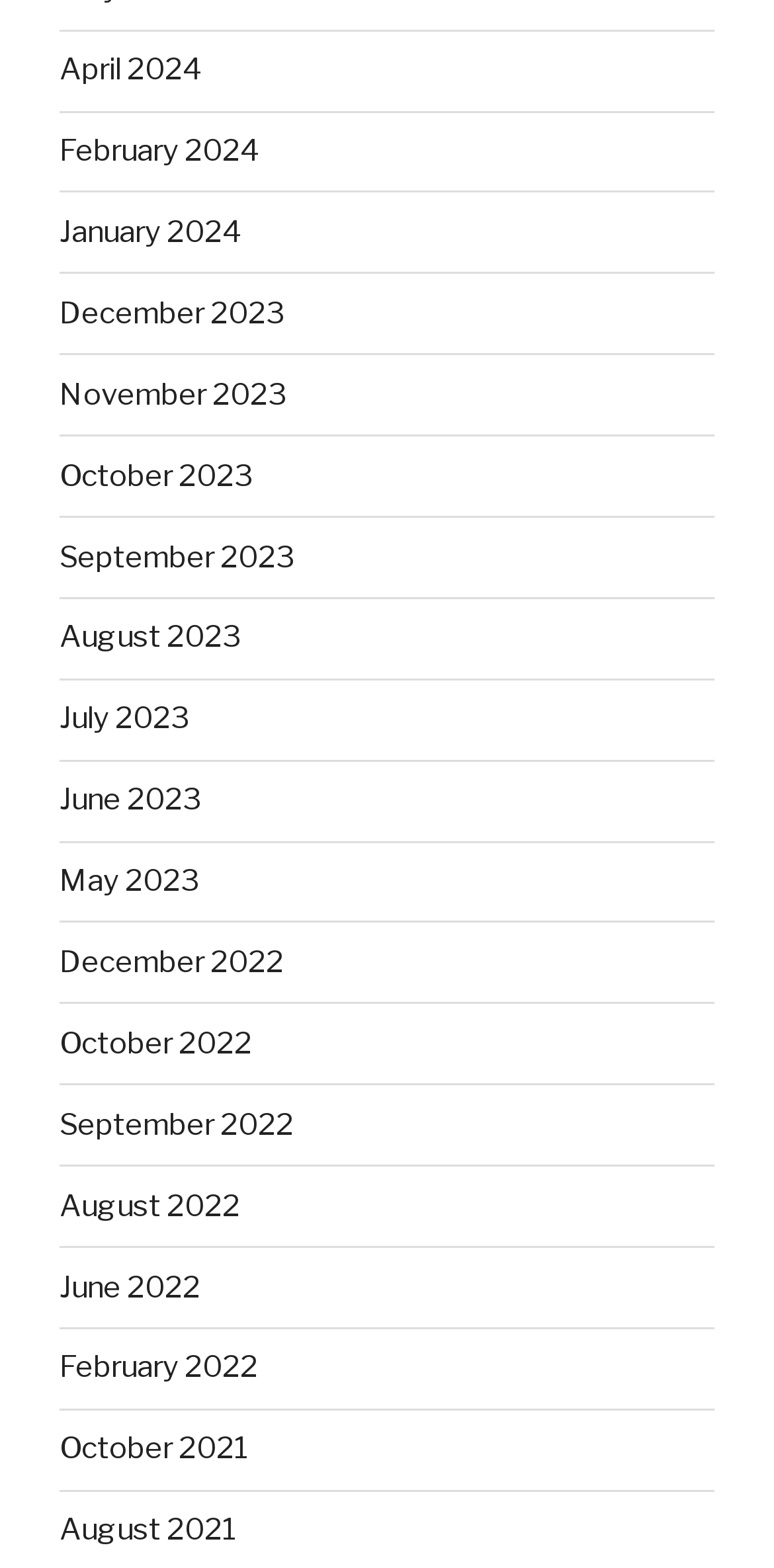Locate the bounding box coordinates of the segment that needs to be clicked to meet this instruction: "check November 2023".

[0.077, 0.24, 0.369, 0.263]